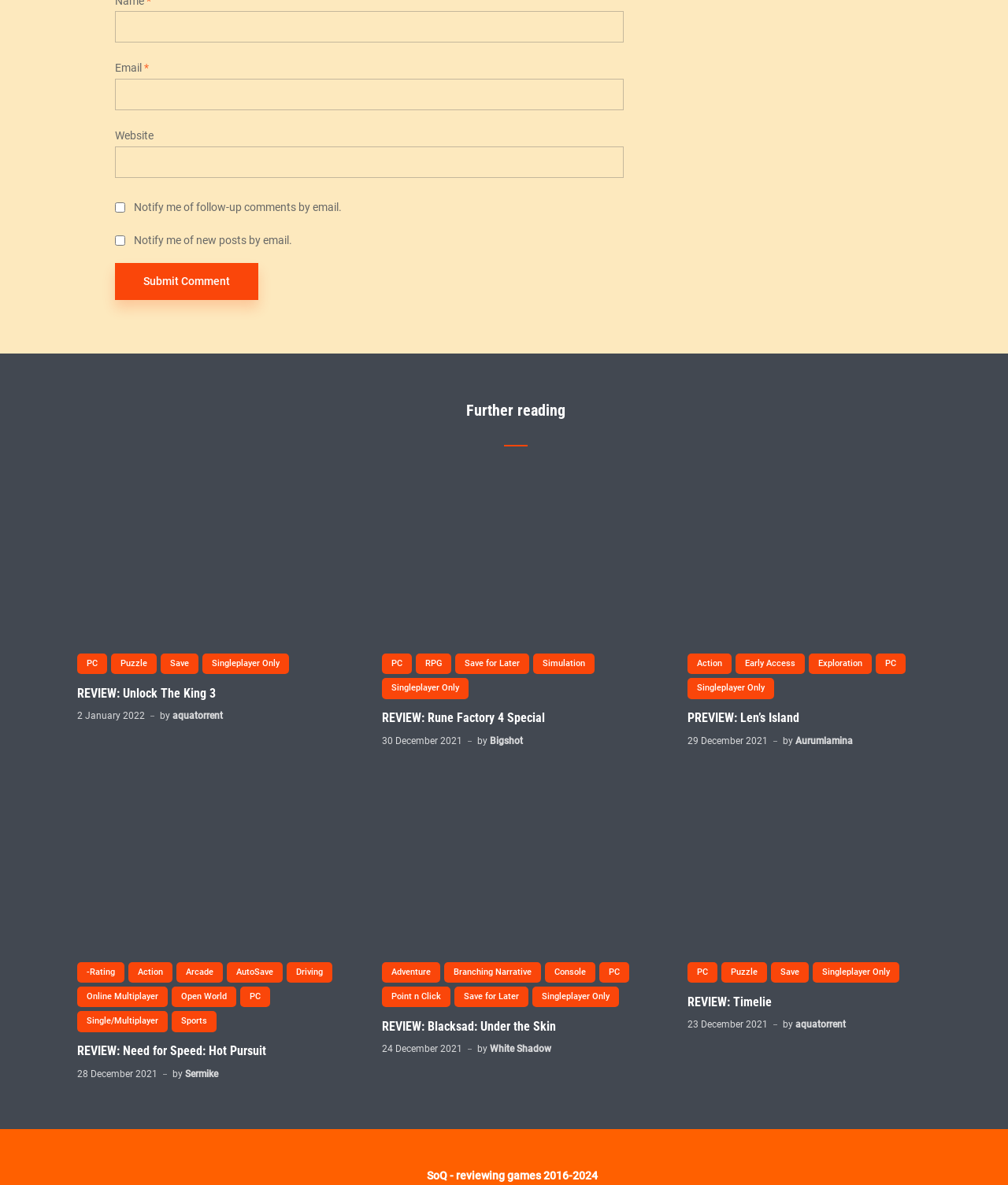Please find the bounding box for the UI element described by: "Save for Later".

[0.452, 0.552, 0.525, 0.569]